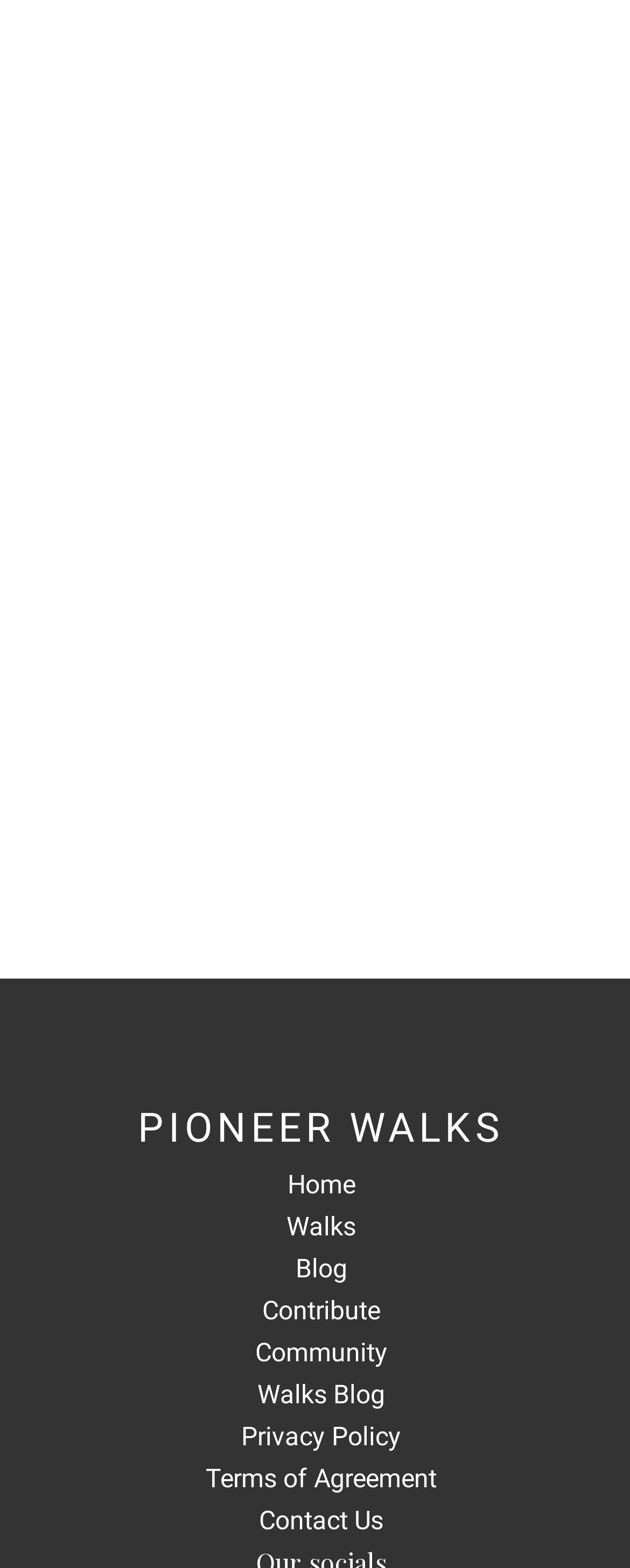Please answer the following question using a single word or phrase: 
What is the last link in the navigation menu?

Contact Us